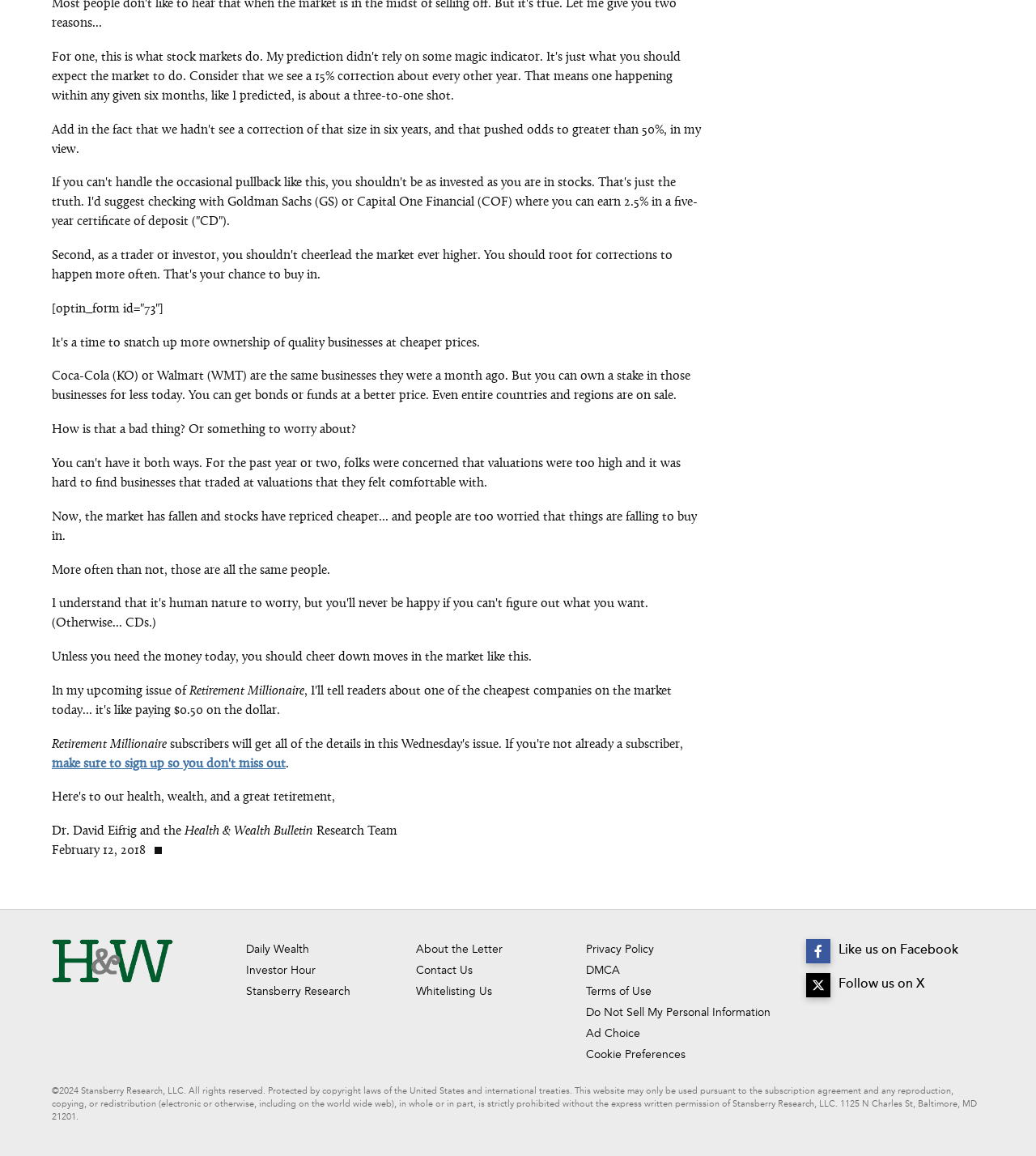Use a single word or phrase to answer the question: What is the company behind the website?

Stansberry Research, LLC